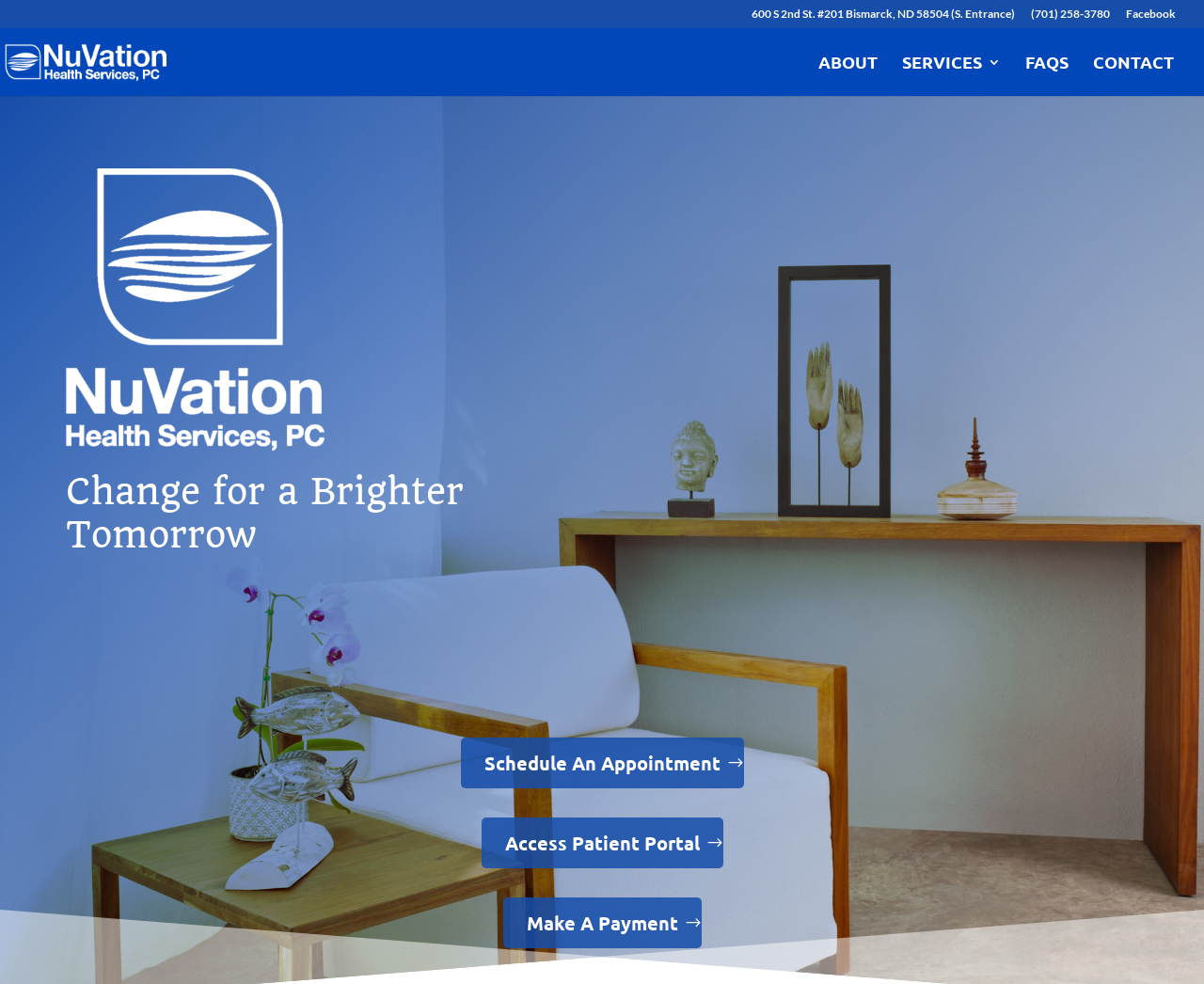Please provide a comprehensive response to the question based on the details in the image: What is the purpose of the 'Schedule An Appointment' button?

I found the 'Schedule An Appointment' button by looking at the link element with the text 'Schedule An Appointment $' which has a bounding box coordinate of [0.382, 0.749, 0.618, 0.801]. This suggests that the button is located in the middle of the webpage and is used to schedule an appointment with the counseling service.